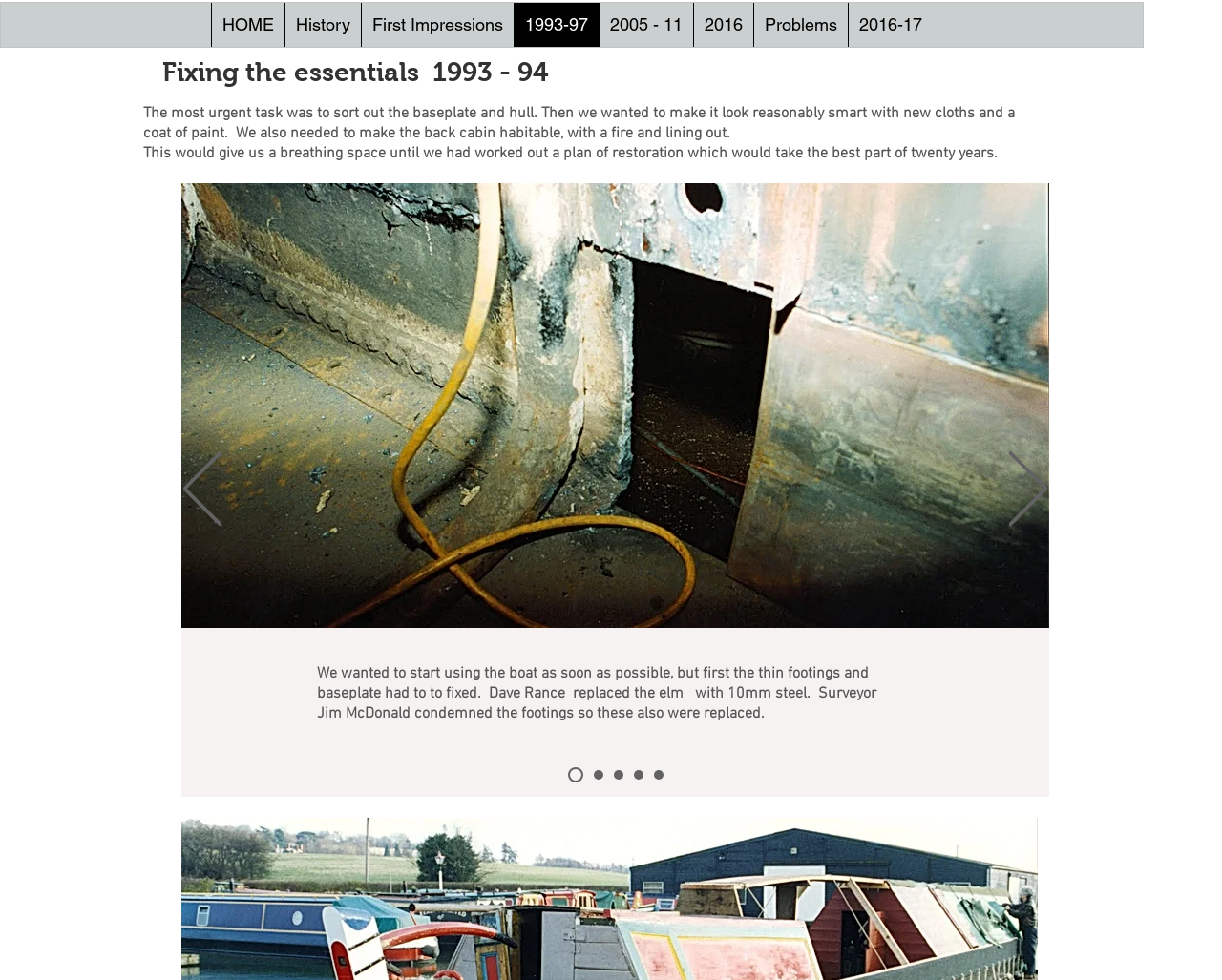What is the material used to replace the elm?
Using the information from the image, answer the question thoroughly.

According to the text in the slideshow, Dave Rance replaced the elm with 10mm steel, indicating that 10mm steel is the material used for the replacement.